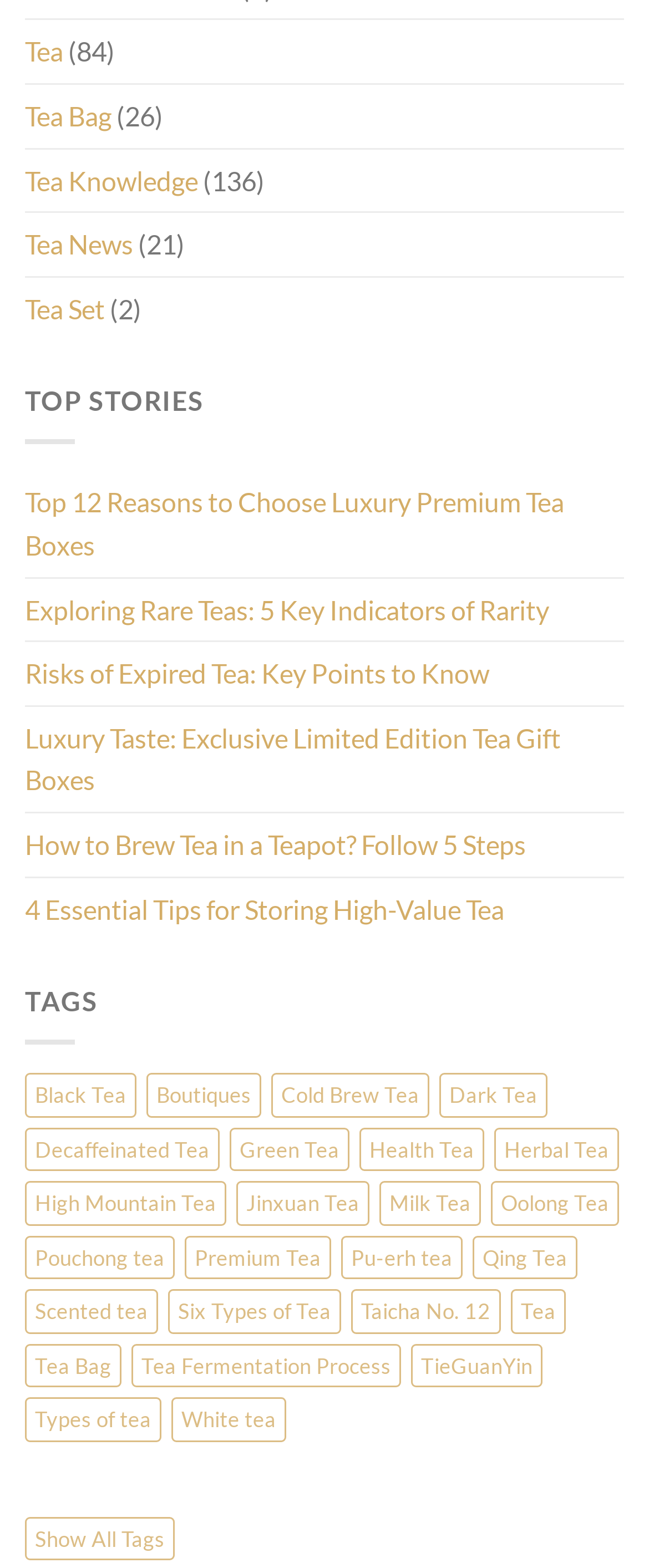Please find and report the bounding box coordinates of the element to click in order to perform the following action: "Learn about How to Brew Tea in a Teapot". The coordinates should be expressed as four float numbers between 0 and 1, in the format [left, top, right, bottom].

[0.038, 0.519, 0.81, 0.559]